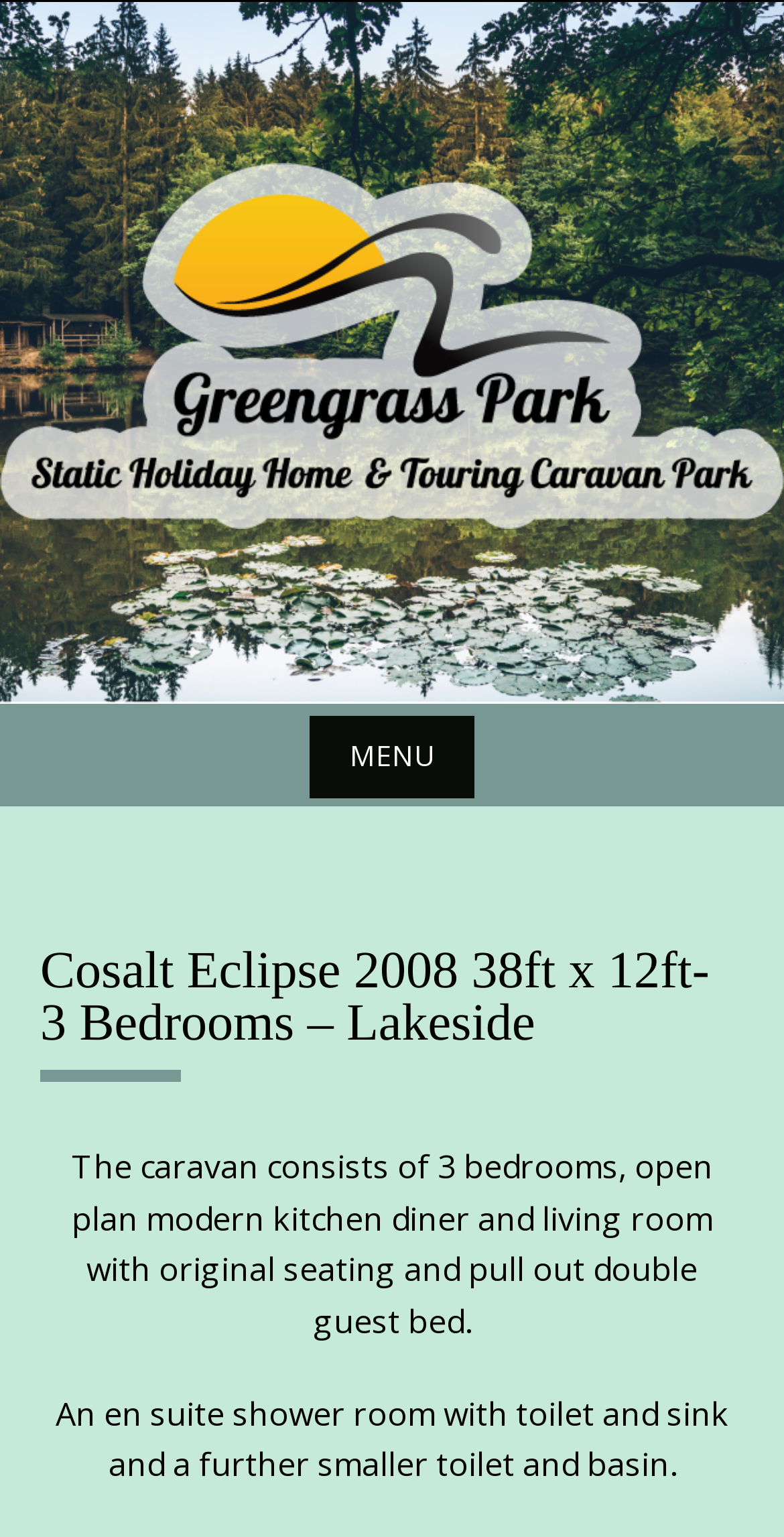What is the type of room with a toilet and sink?
Look at the image and provide a detailed response to the question.

The question can be answered by reading the text description on the webpage, which states 'An en suite shower room with toilet and sink and a further smaller toilet and basin.'